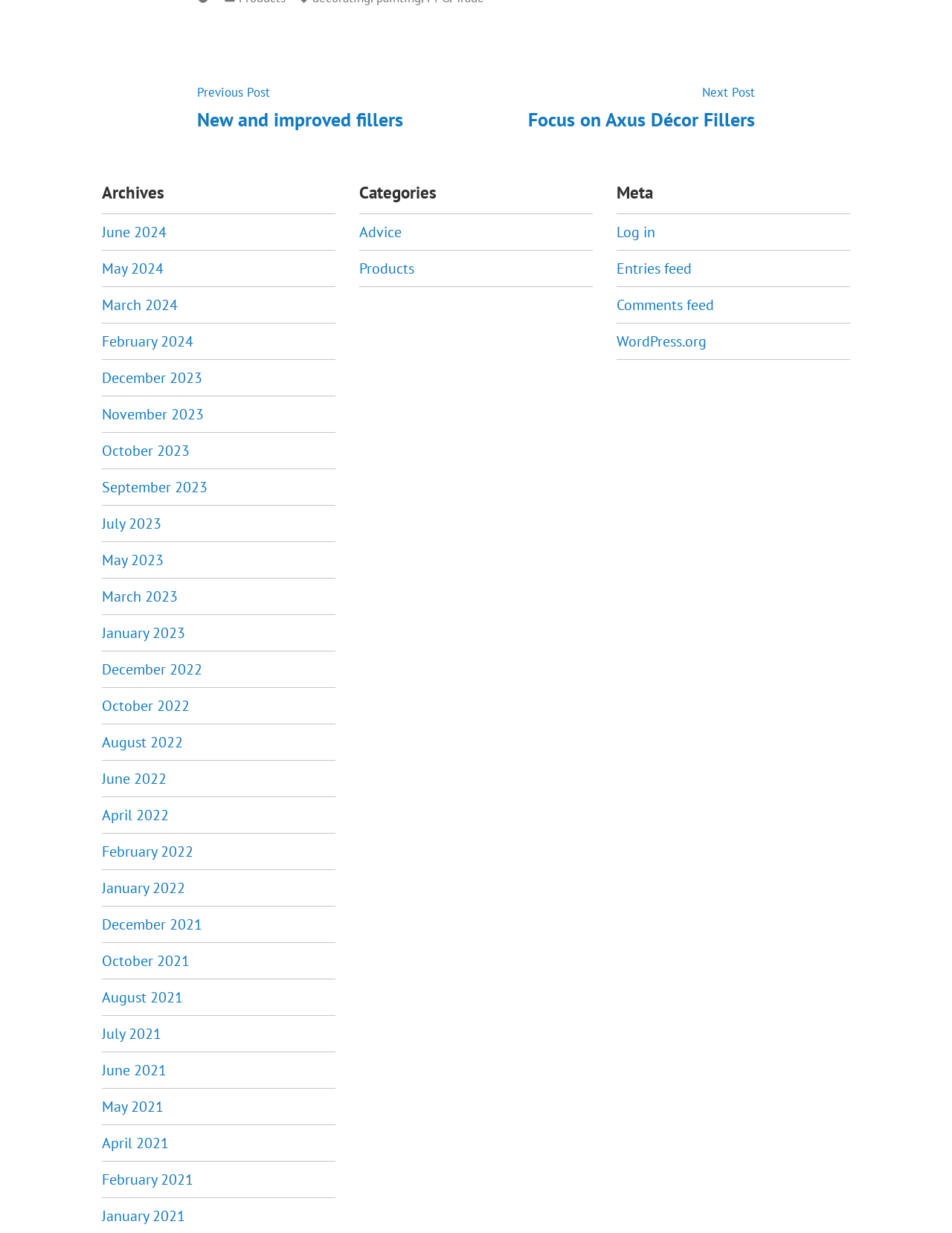Please locate the bounding box coordinates of the element's region that needs to be clicked to follow the instruction: "View archives for June 2024". The bounding box coordinates should be provided as four float numbers between 0 and 1, i.e., [left, top, right, bottom].

[0.107, 0.181, 0.175, 0.196]